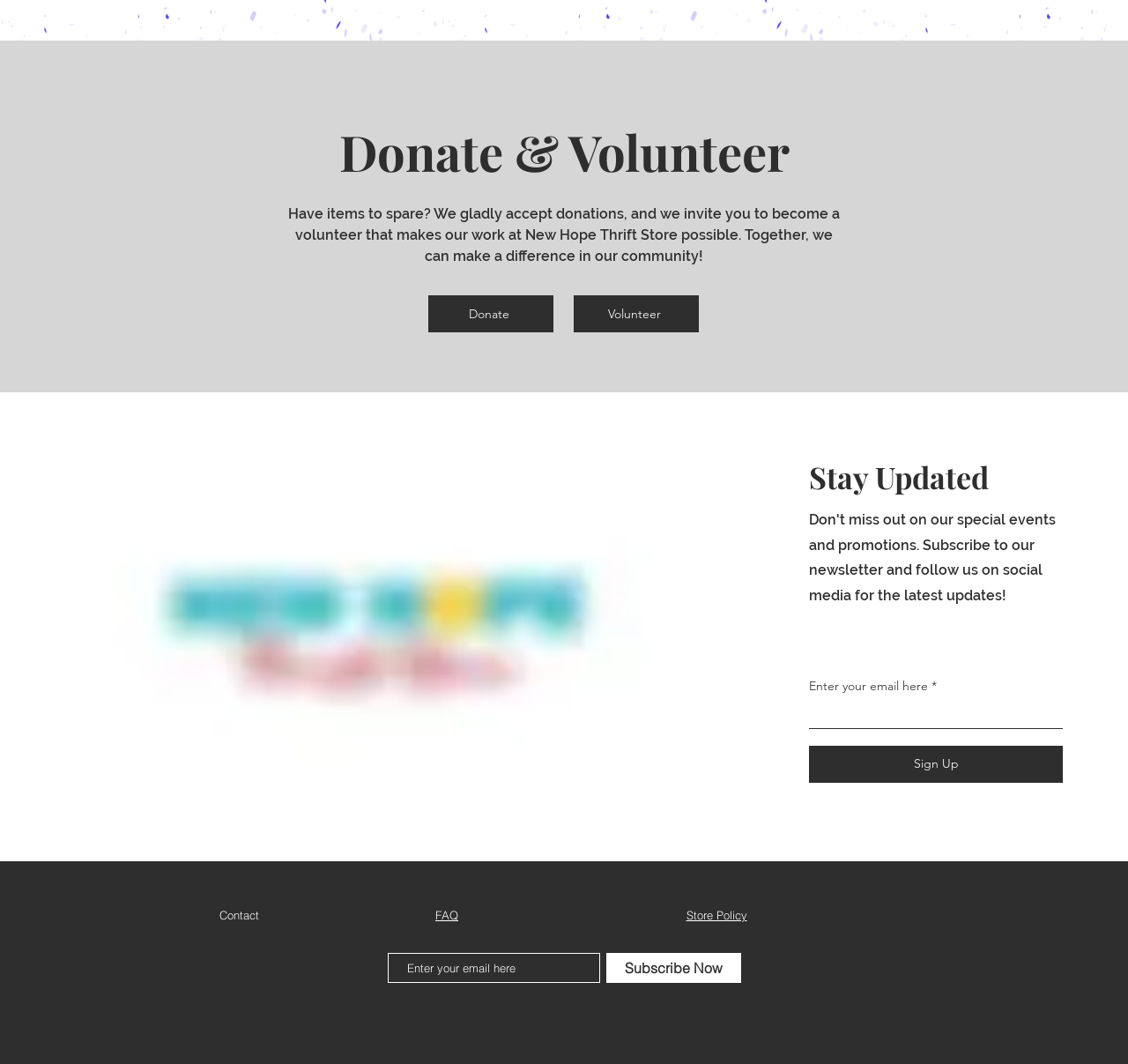Kindly provide the bounding box coordinates of the section you need to click on to fulfill the given instruction: "Click Contact for contact information".

[0.195, 0.853, 0.23, 0.867]